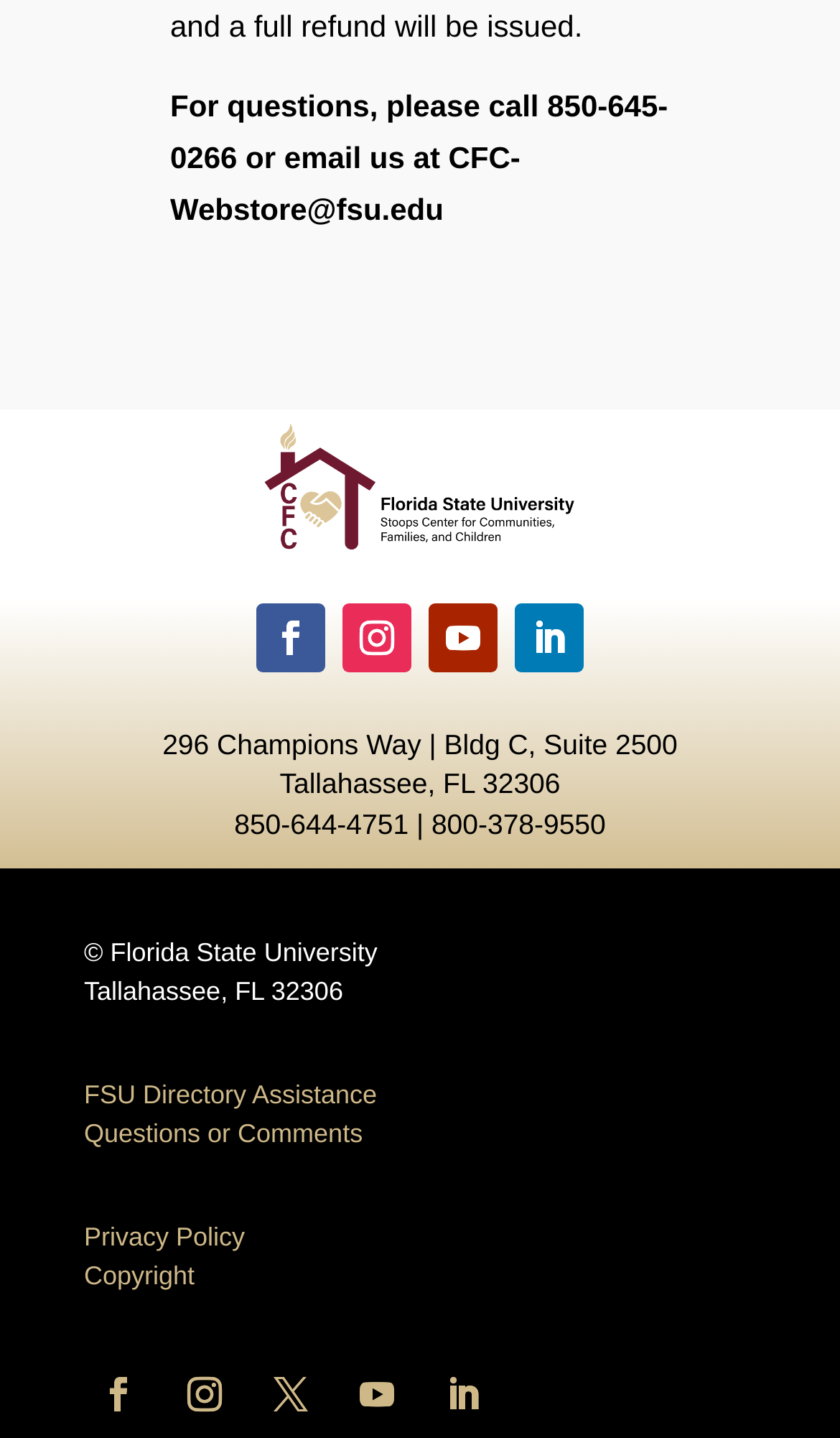Provide the bounding box coordinates in the format (top-left x, top-left y, bottom-right x, bottom-right y). All values are floating point numbers between 0 and 1. Determine the bounding box coordinate of the UI element described as: Privacy Policy

[0.1, 0.849, 0.292, 0.87]